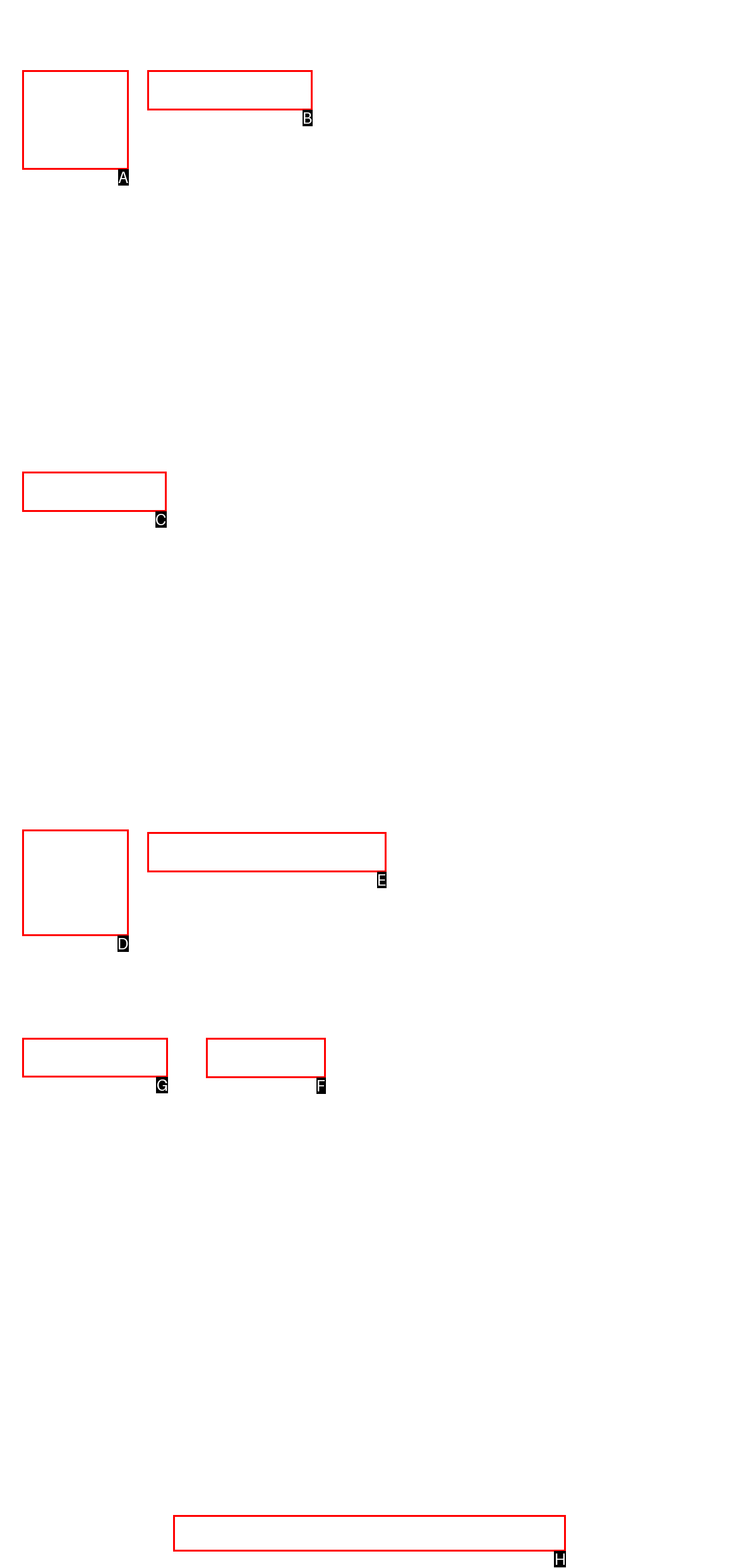Determine the letter of the element I should select to fulfill the following instruction: Subscribe to the newsletter. Just provide the letter.

G